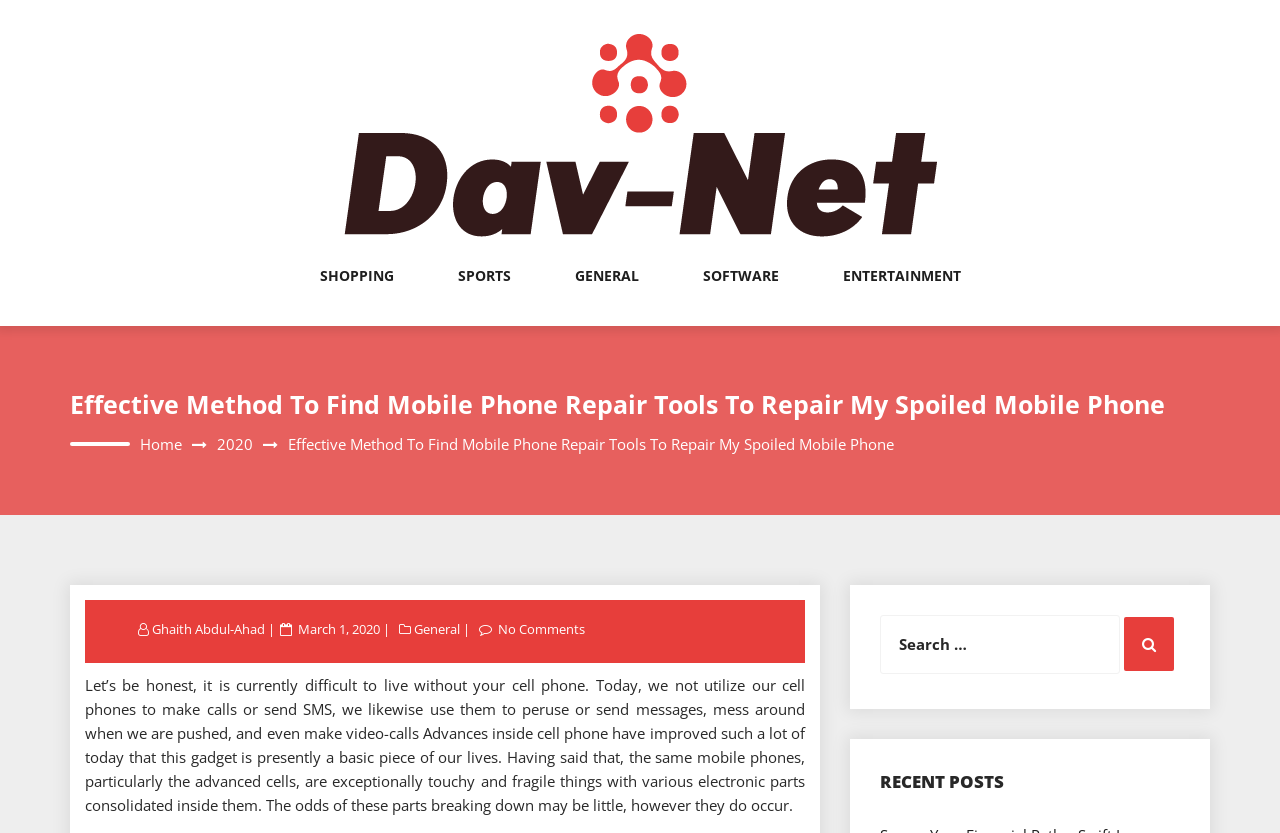Could you find the bounding box coordinates of the clickable area to complete this instruction: "Click on the 'SOFTWARE' category"?

[0.549, 0.319, 0.608, 0.391]